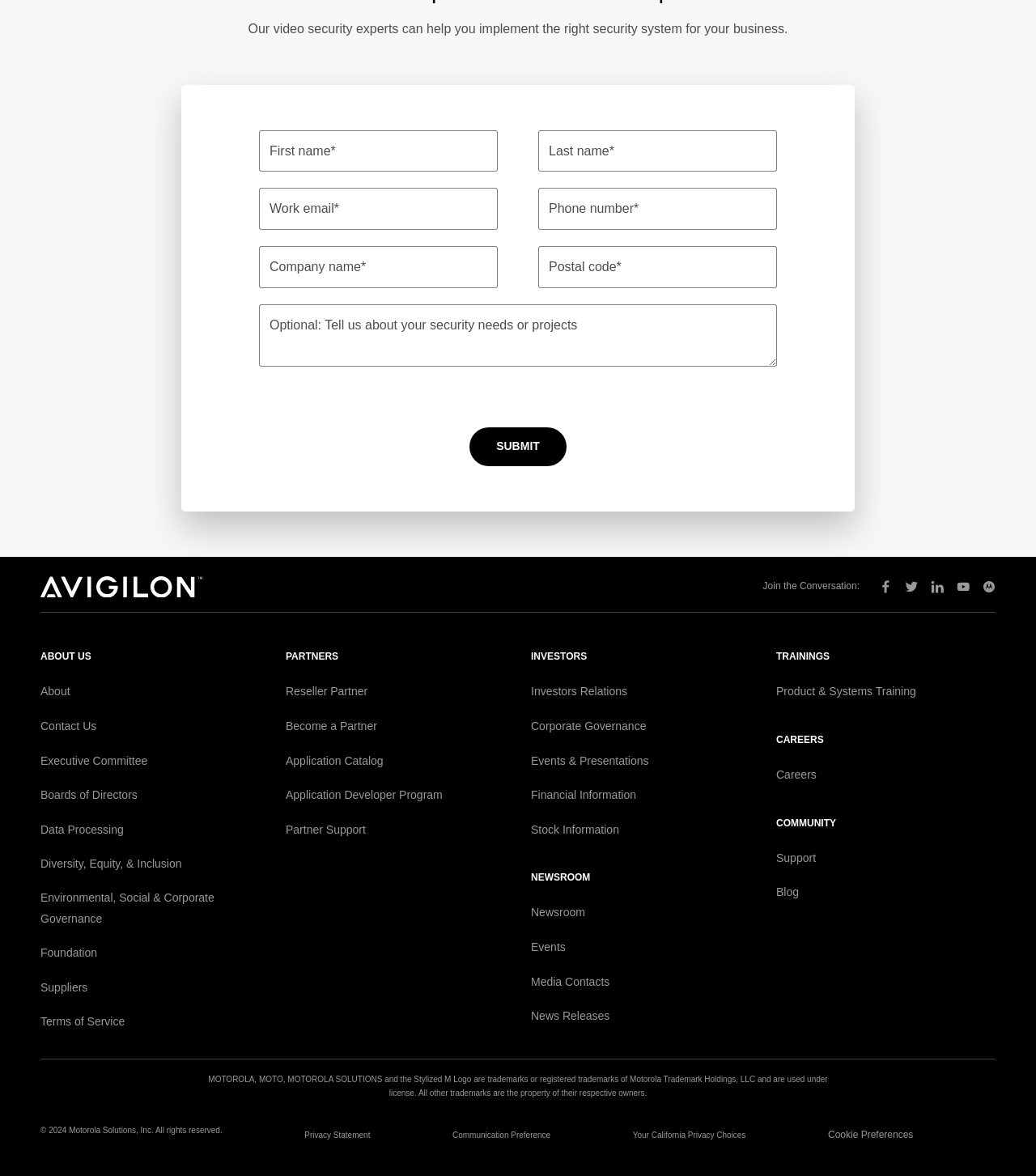Please reply to the following question with a single word or a short phrase:
What is the topic of the conversation?

Video security